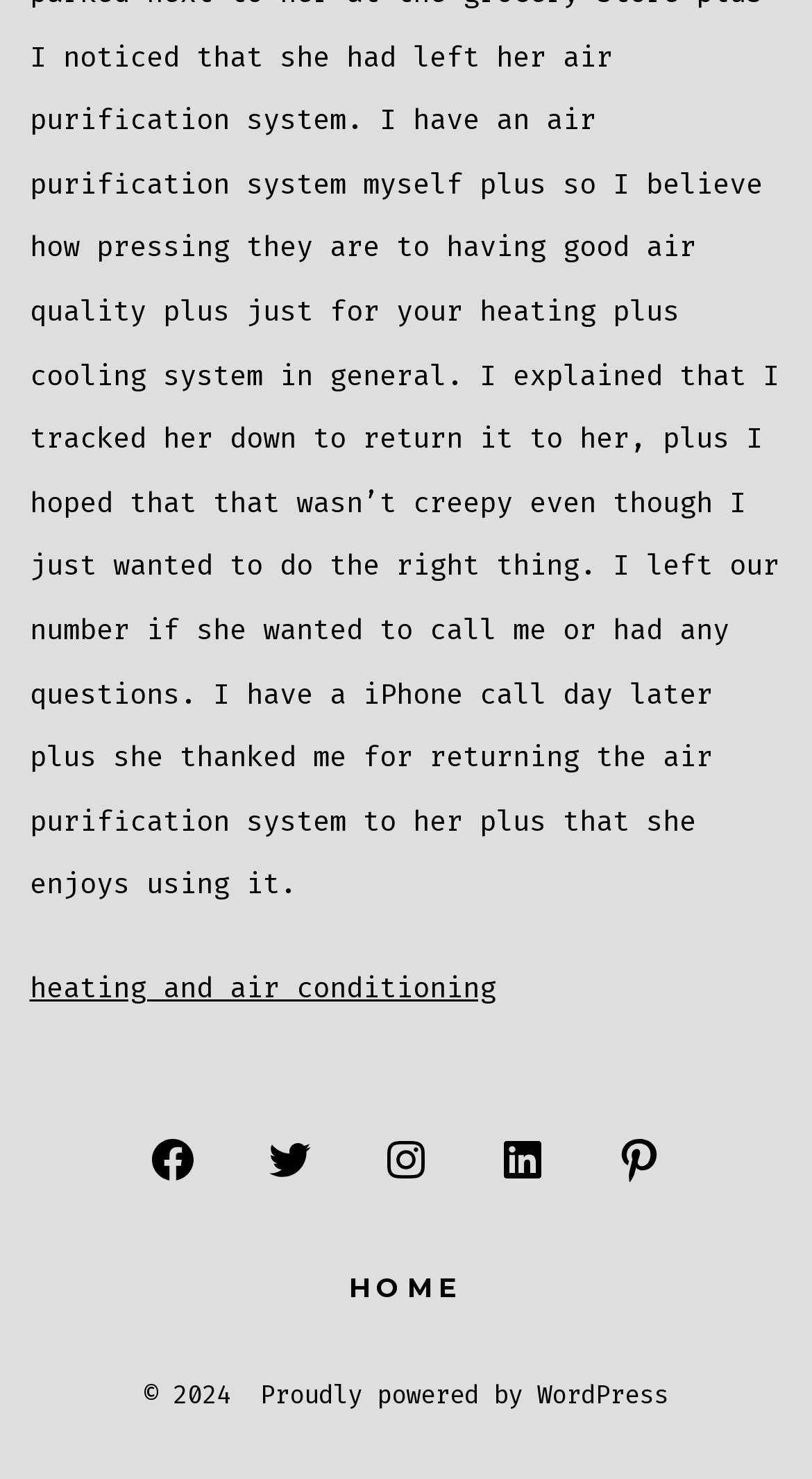How many social media links are available?
Using the details from the image, give an elaborate explanation to answer the question.

There are five social media links available on the webpage, which are 'Open Facebook in a new tab', 'Open Twitter in a new tab', 'Open Instagram in a new tab', 'Open LinkedIn in a new tab', and 'Open Pinterest in a new tab'.